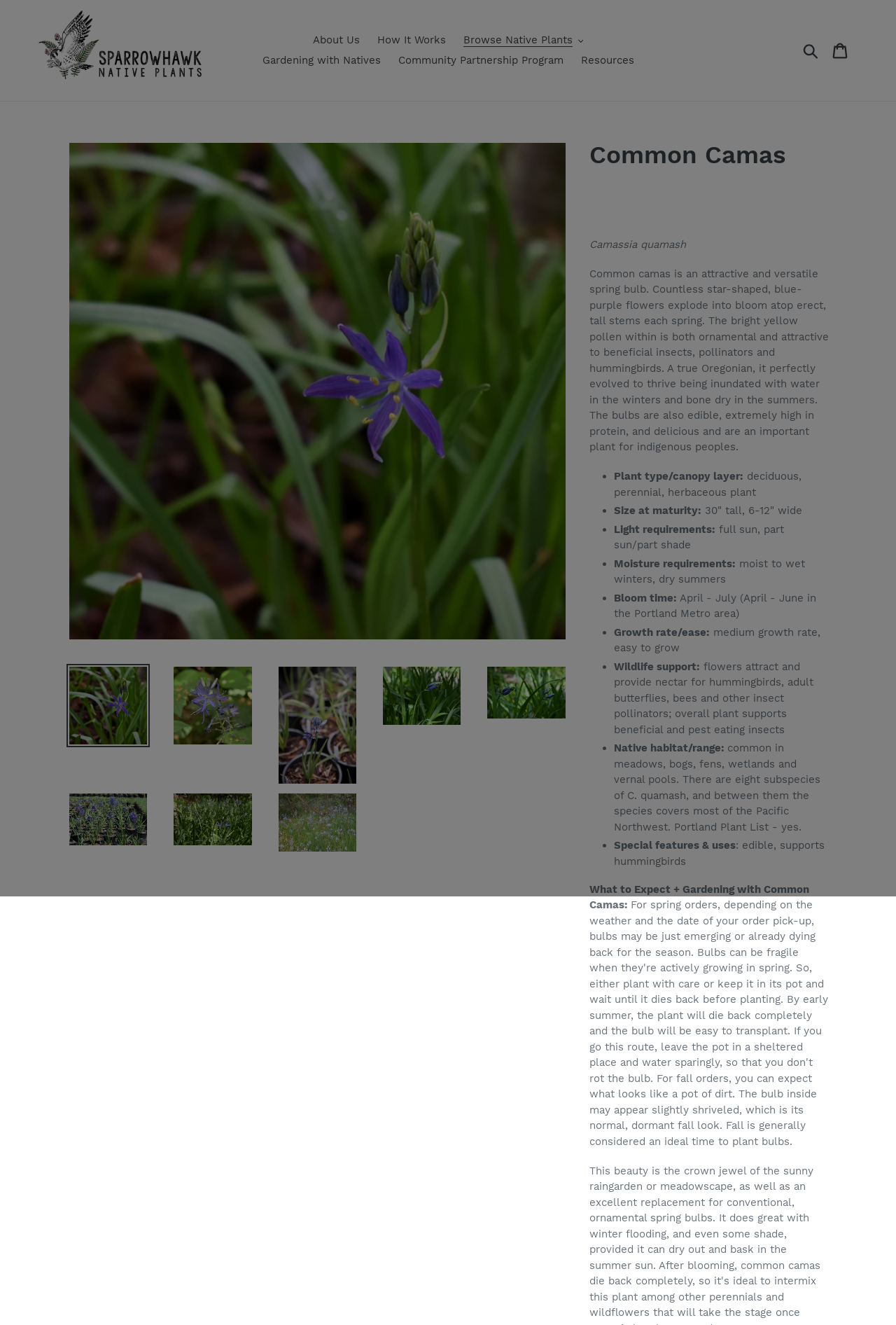What type of insects are attracted to the Common Camas flowers?
Please provide a comprehensive answer to the question based on the webpage screenshot.

The text on the webpage states that the flowers of the Common Camas plant 'attract and provide nectar for hummingbirds, adult butterflies, bees and other insect pollinators', indicating the types of insects attracted to the flowers.